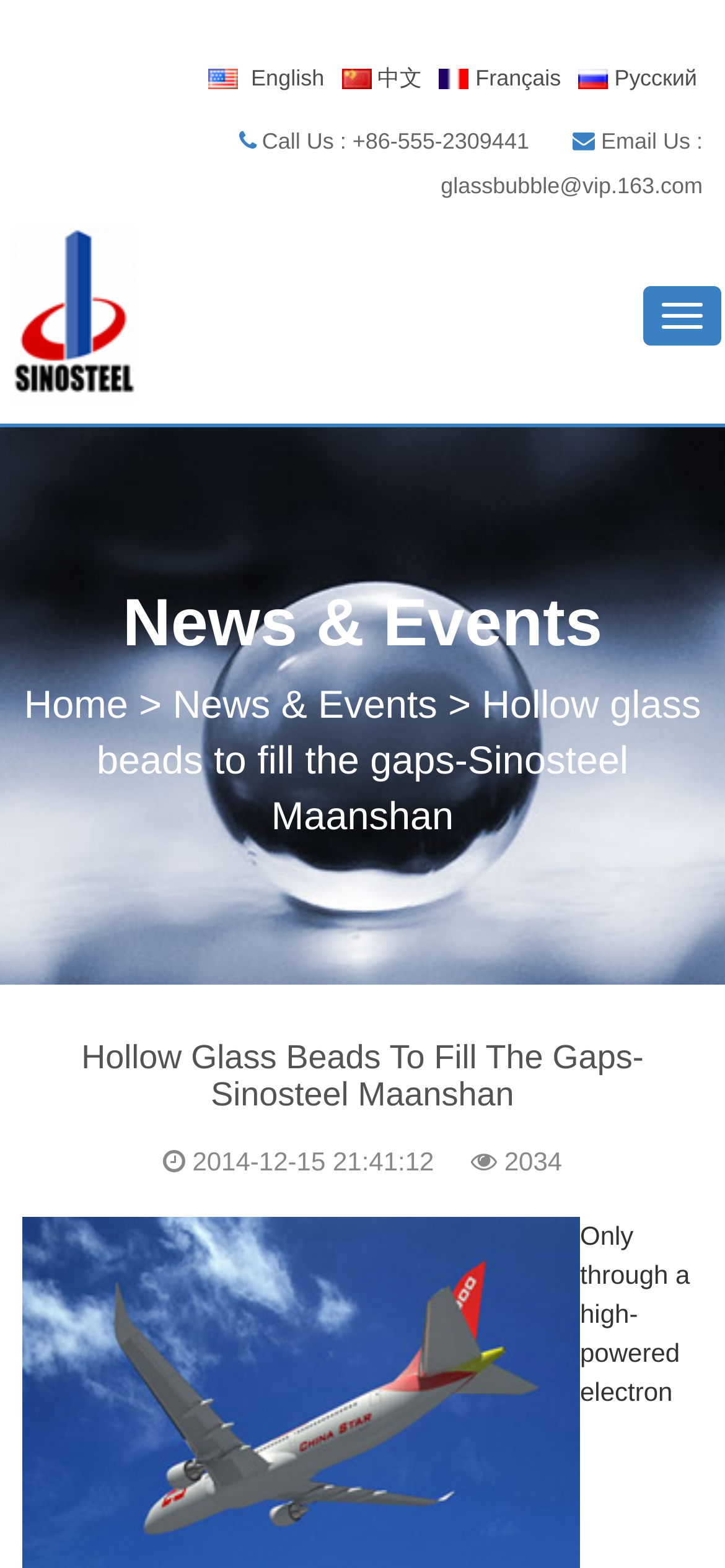Provide a thorough and detailed response to the question by examining the image: 
What is the phone number to call?

I found the phone number by looking at the static text element that says 'Call Us : +86-555-2309441'. This element is located near the top of the webpage.